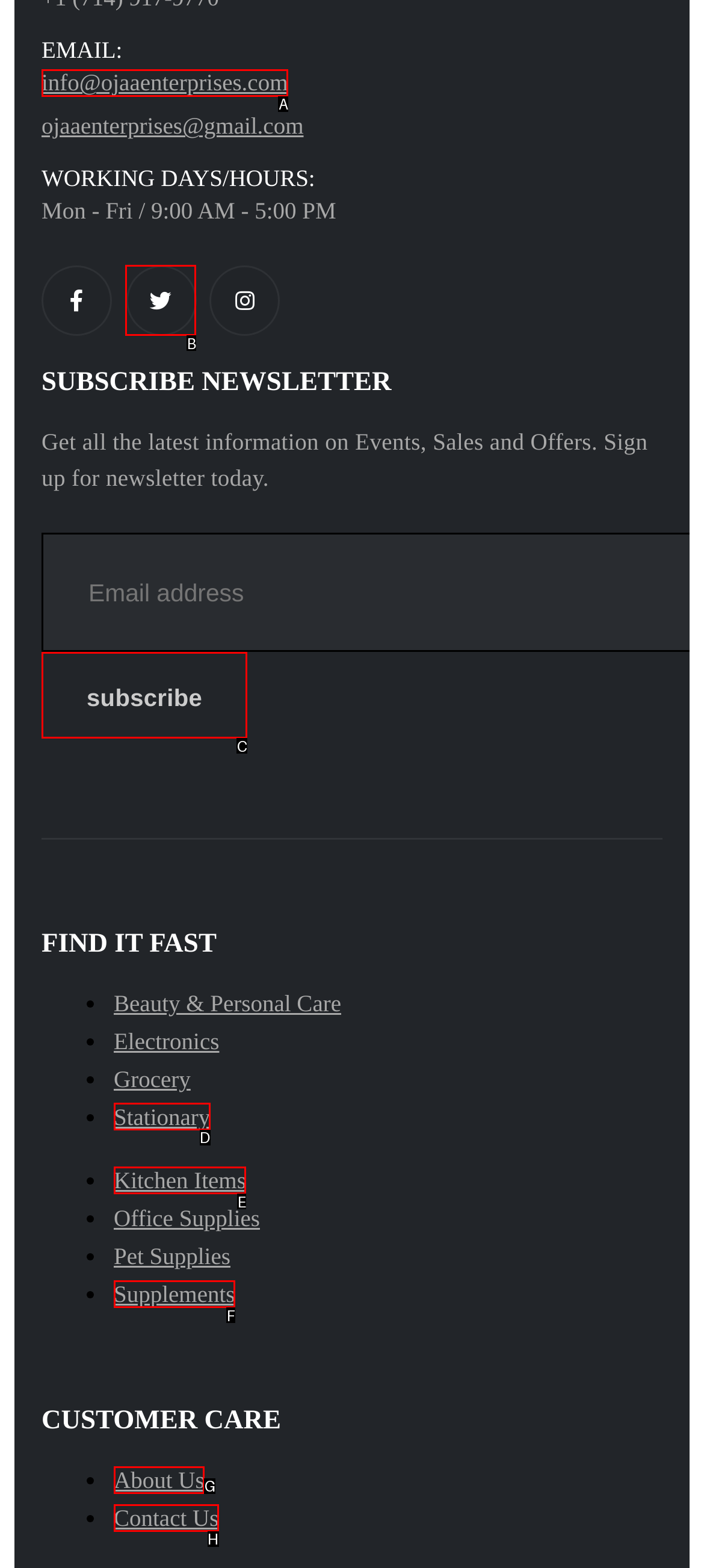Which lettered option should be clicked to perform the following task: learn about ESOP advisory services
Respond with the letter of the appropriate option.

None